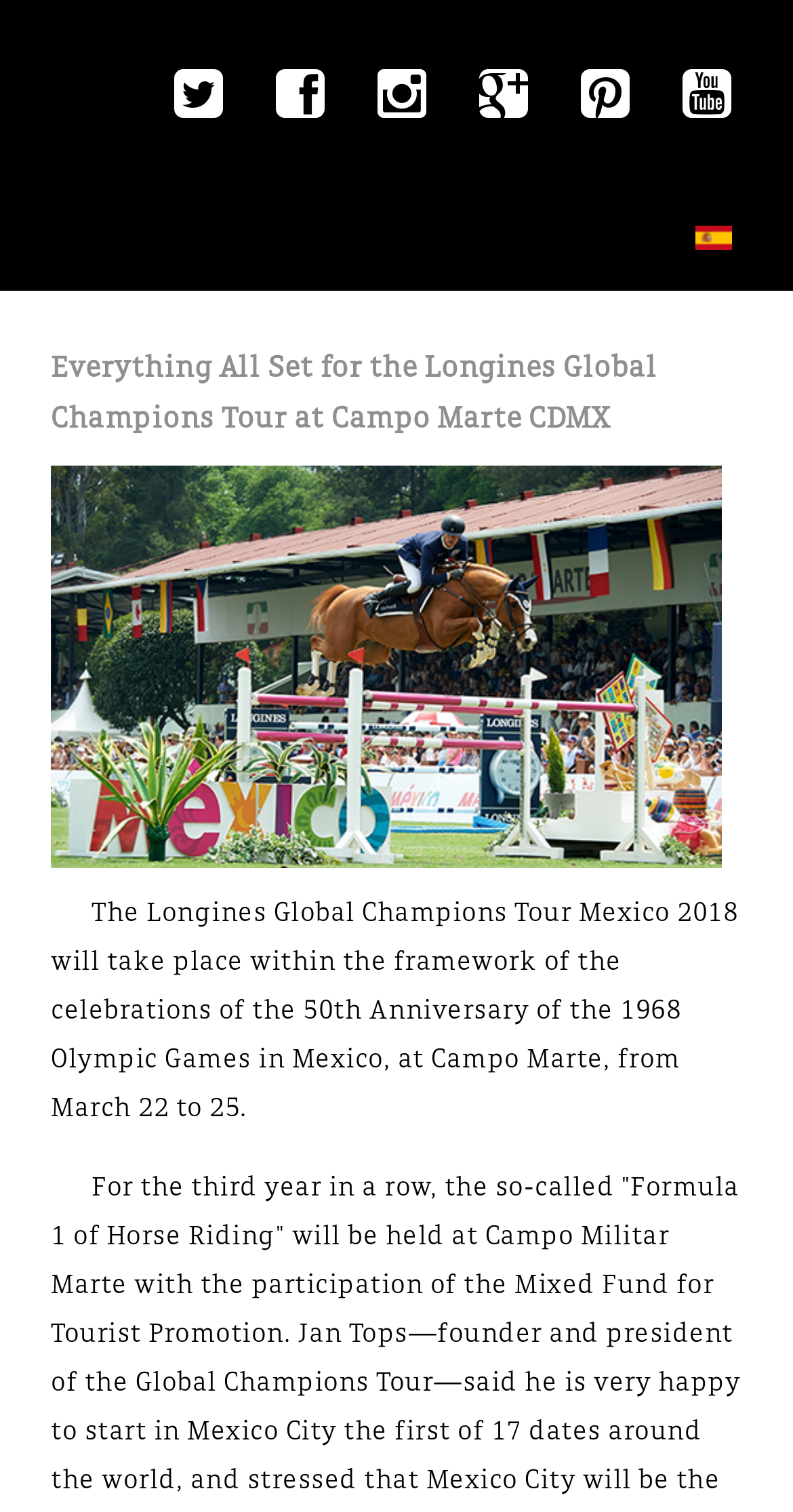Answer the question with a brief word or phrase:
What is the language option available?

Español